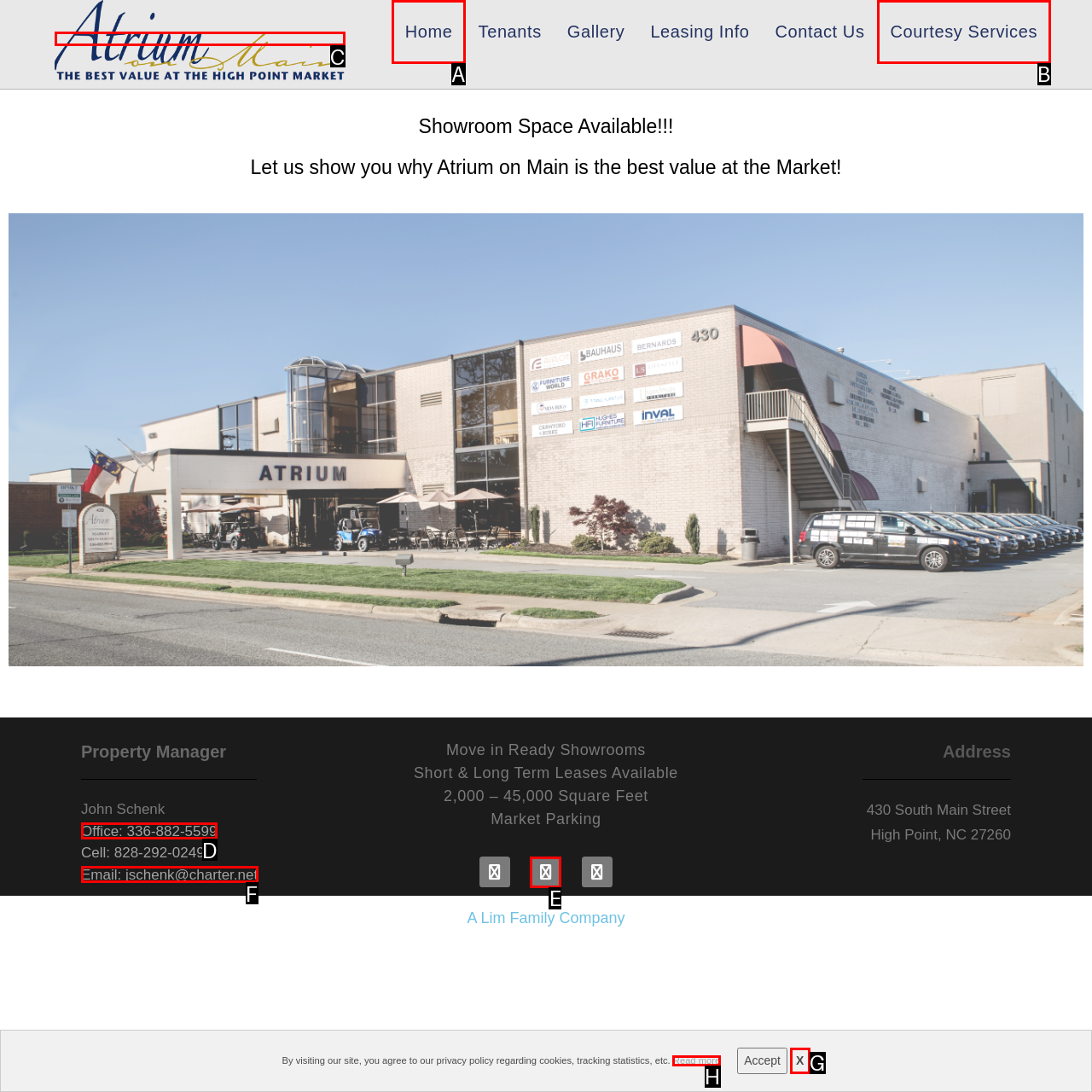For the task: Go to Home, tell me the letter of the option you should click. Answer with the letter alone.

A